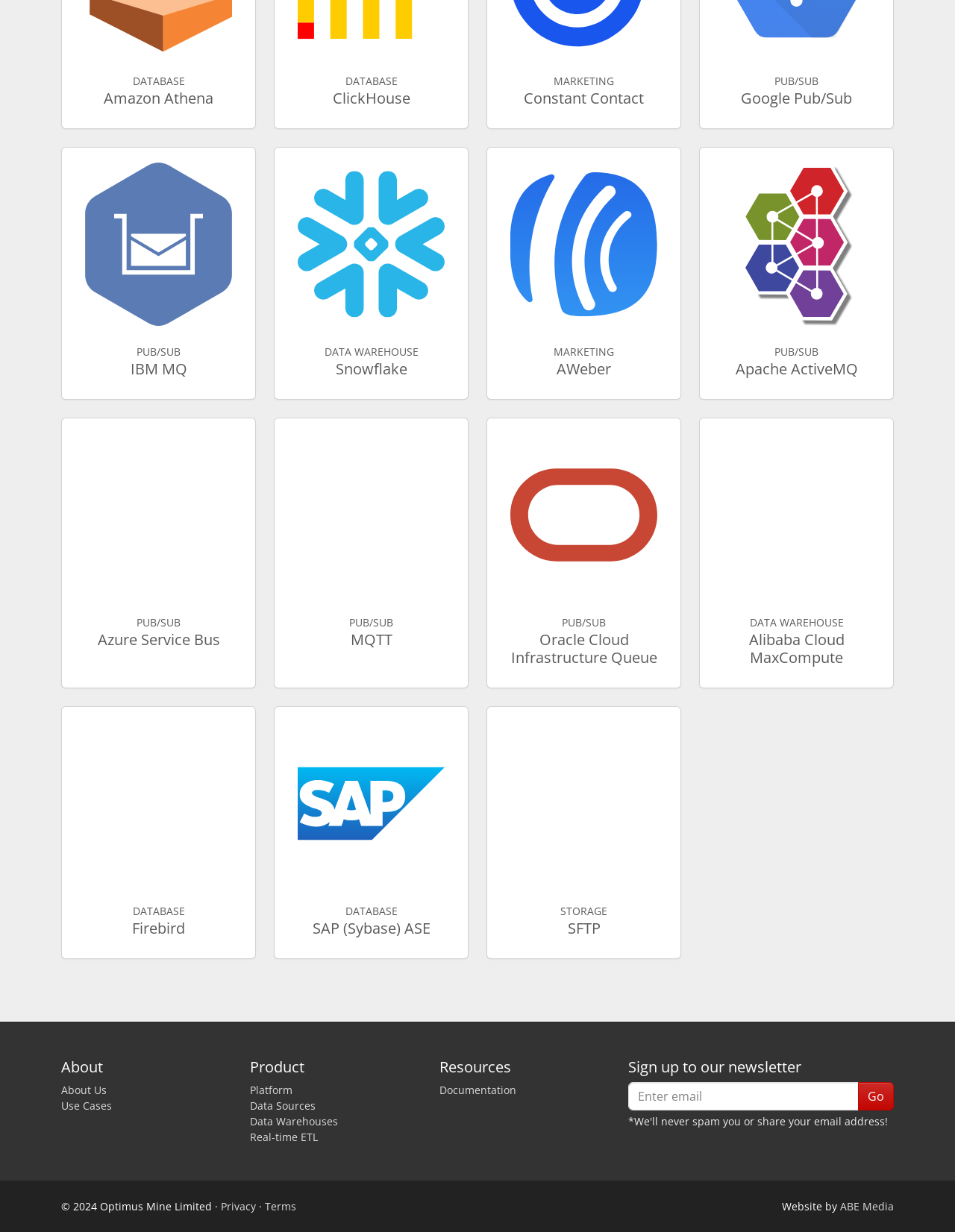Predict the bounding box of the UI element based on this description: "Real-time ETL".

[0.262, 0.917, 0.333, 0.929]